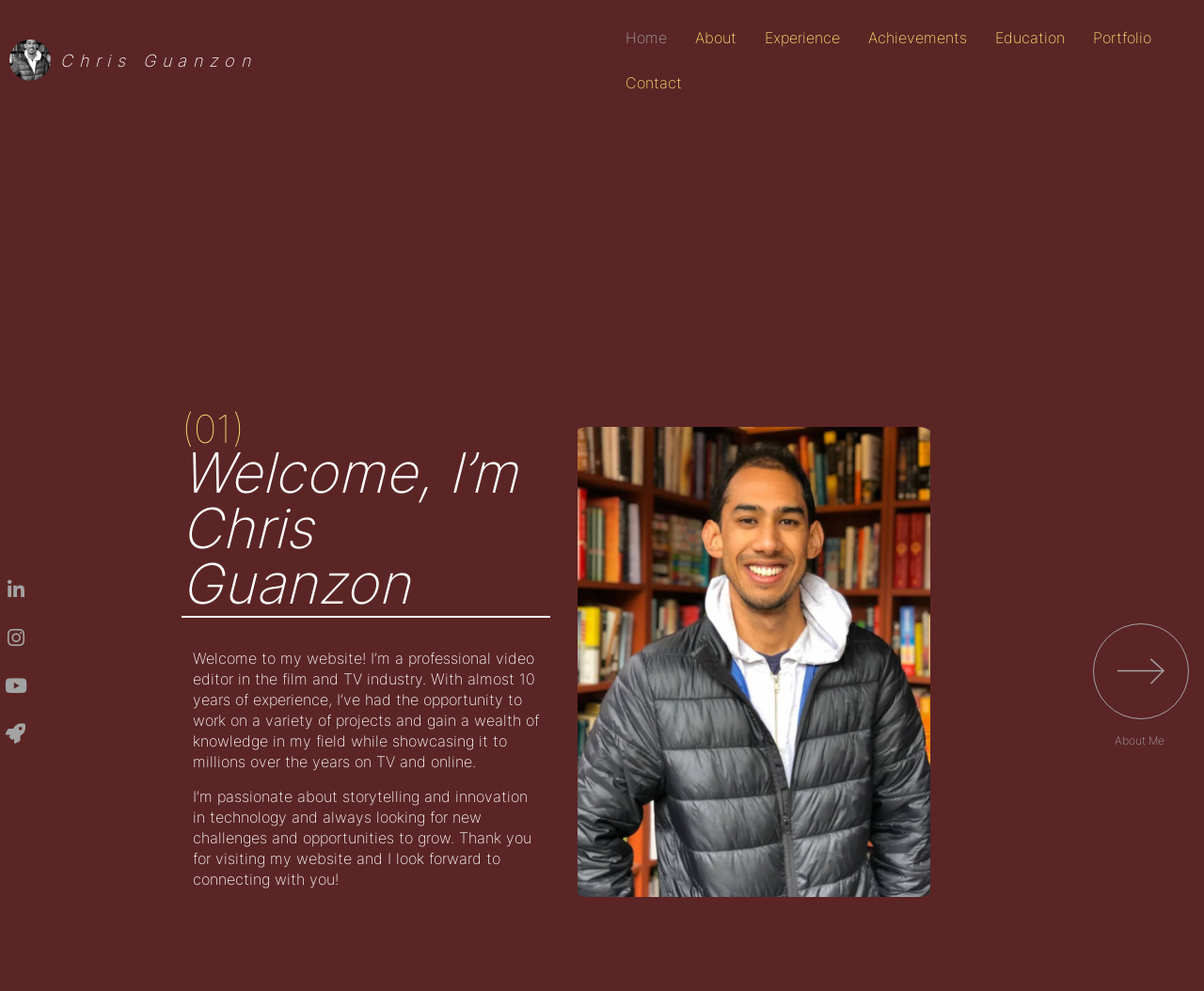Give a detailed overview of the webpage's appearance and contents.

The webpage is a personal website for Chris Guanzon, a video editor. At the top, there is a heading with the name "Chris Guanzon". Below it, there is a navigation menu with seven links: "Home", "About", "Experience", "Achievements", "Education", "Portfolio", and "Contact". These links are aligned horizontally and take up the top section of the page.

Further down, there is a heading with the phone number "(01)" and another heading that introduces Chris Guanzon as a professional video editor. Below these headings, there are two paragraphs of text that describe Chris's experience, passion, and goals. The text is positioned in the middle of the page.

On the right side of the page, there is a section with a heading "About Me" and a link with the same text. Below this heading, there is an image, which is likely a profile picture or a related image.

Overall, the webpage has a simple and clean layout, with a focus on introducing Chris Guanzon and his profession as a video editor.